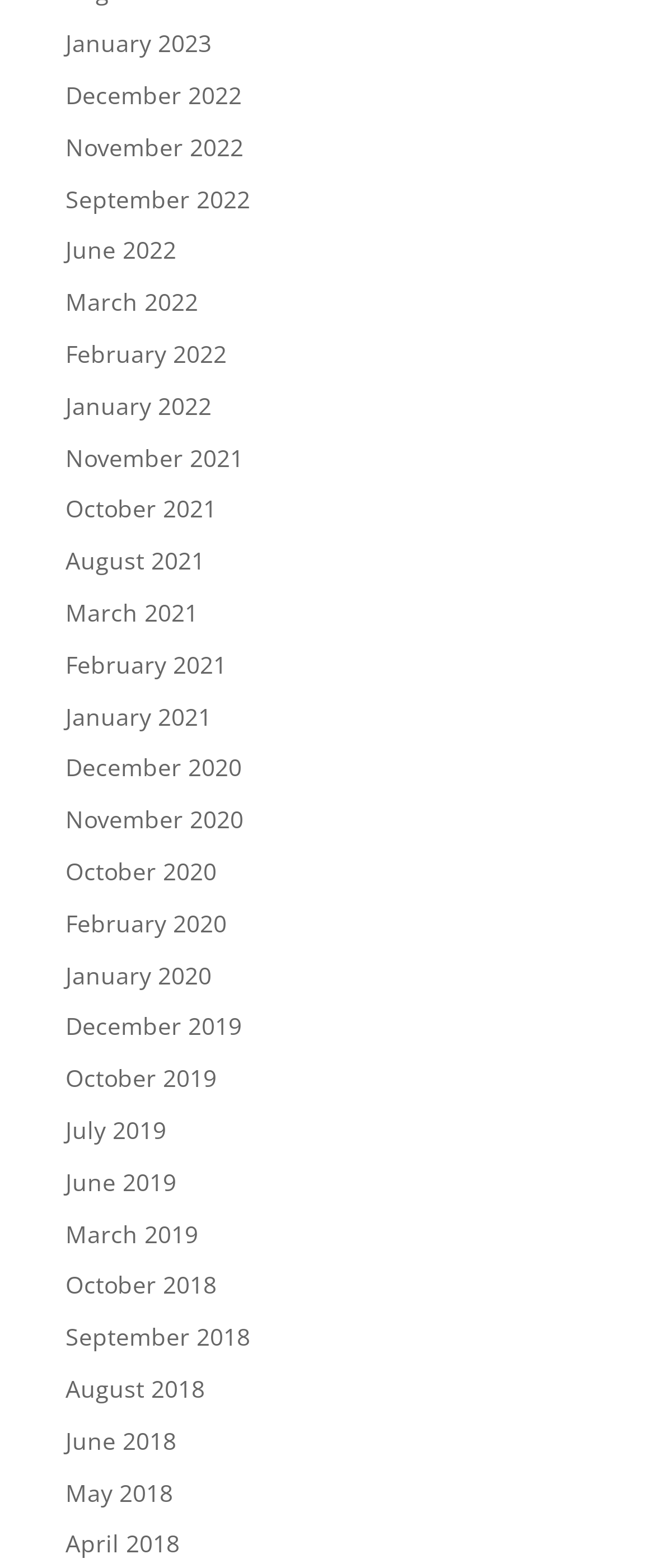What is the earliest month available on this webpage?
Based on the image content, provide your answer in one word or a short phrase.

April 2018